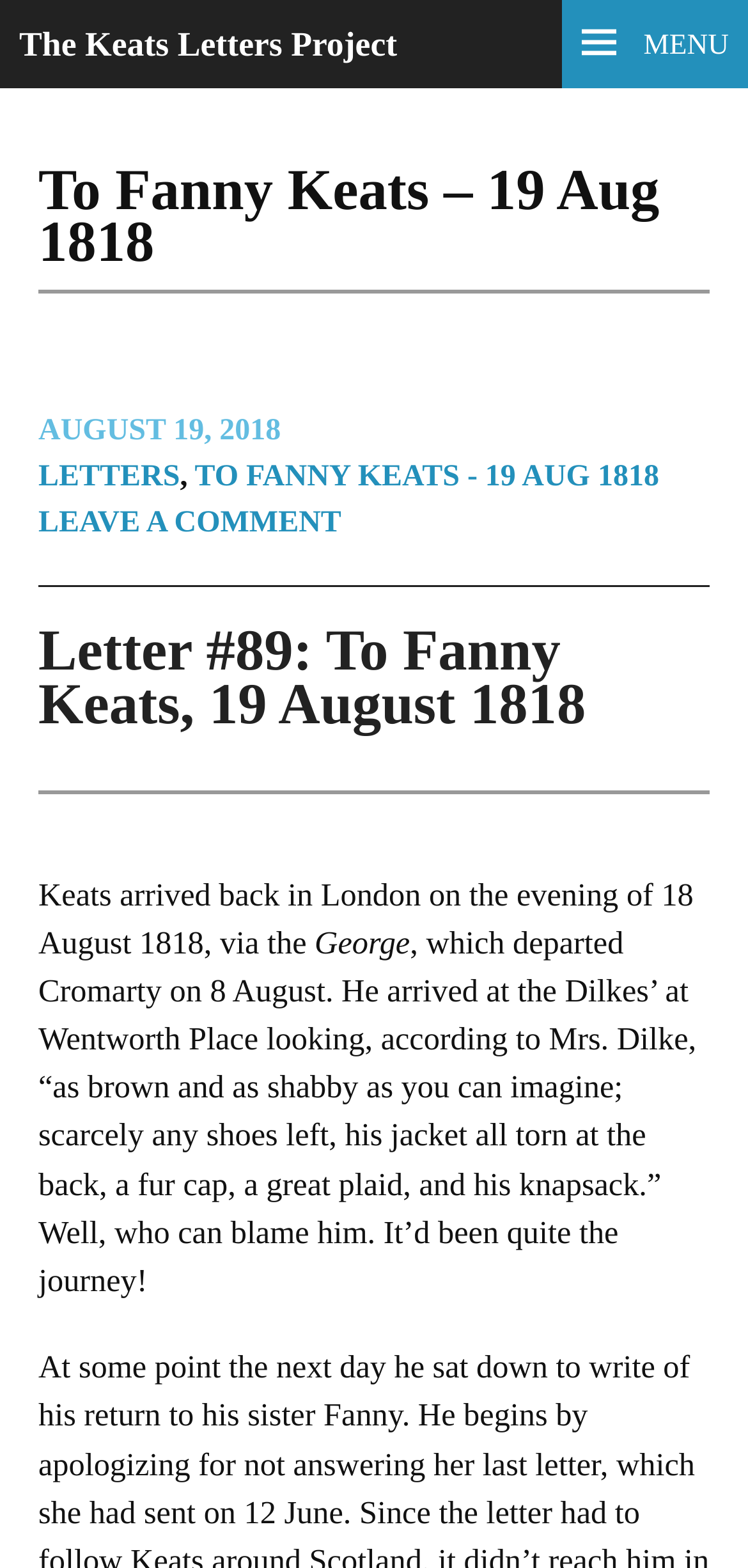Using the description "Letters", predict the bounding box of the relevant HTML element.

[0.051, 0.294, 0.241, 0.315]